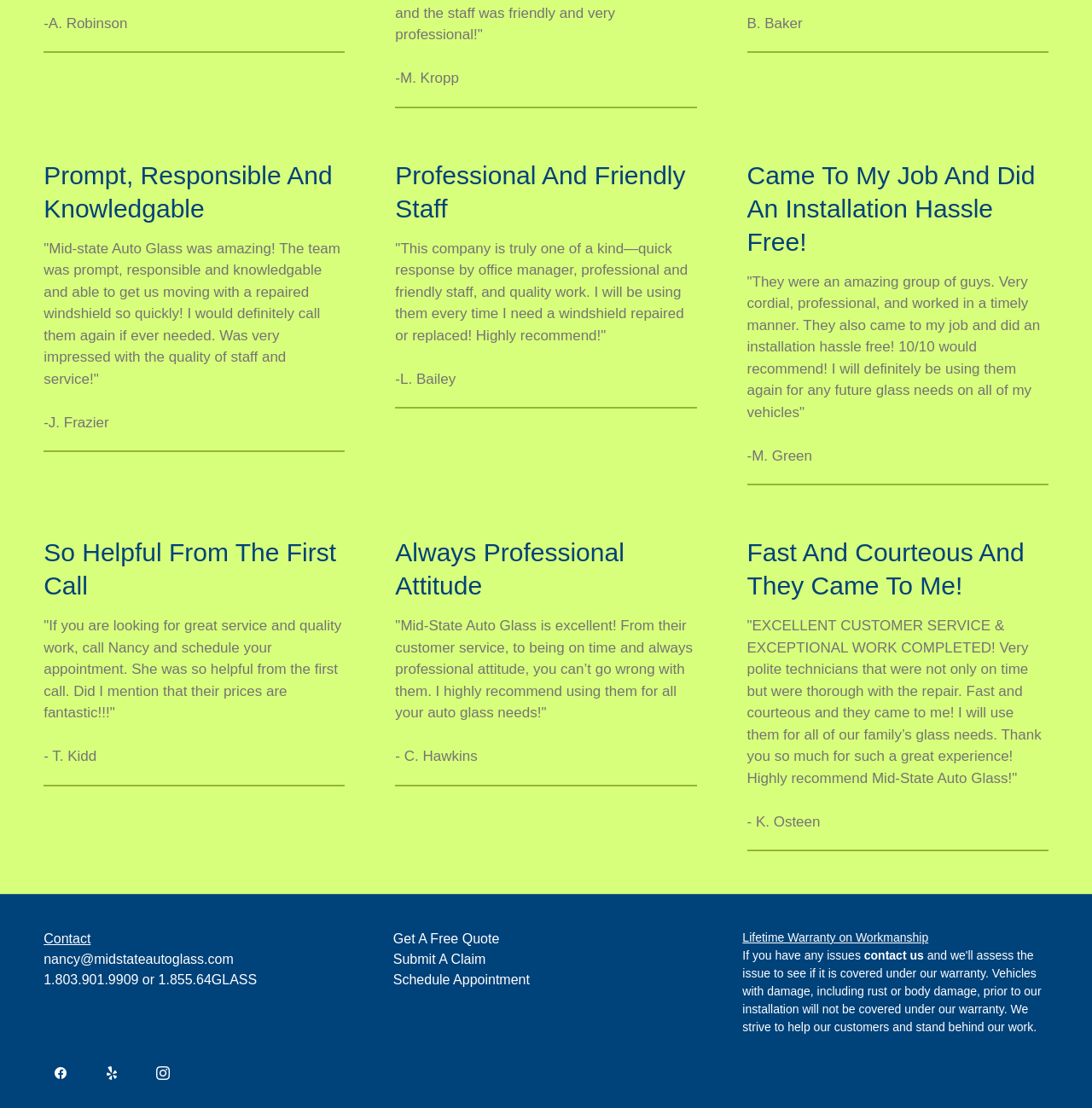Determine the bounding box coordinates of the clickable region to execute the instruction: "Click the 'contact us' link". The coordinates should be four float numbers between 0 and 1, denoted as [left, top, right, bottom].

[0.791, 0.879, 0.846, 0.891]